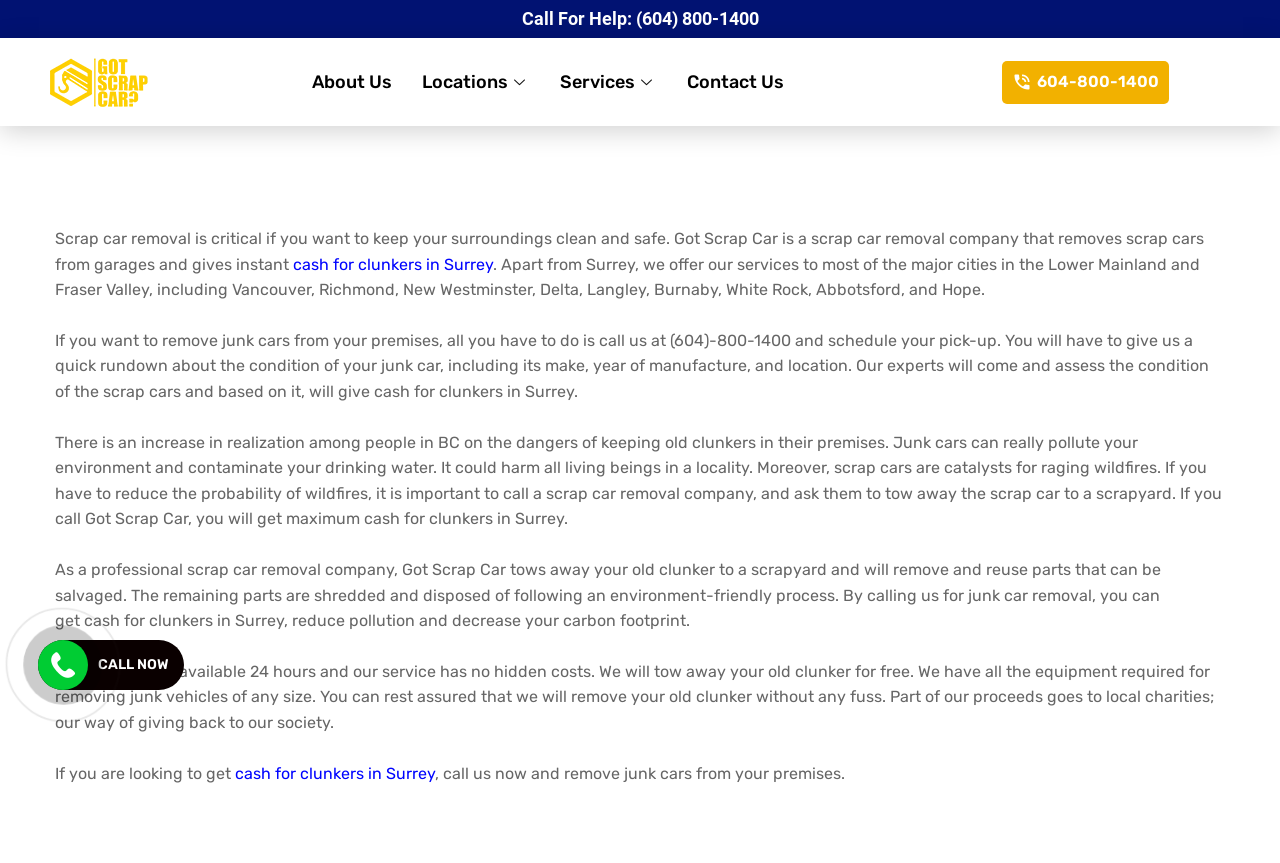Locate the bounding box coordinates of the element that should be clicked to fulfill the instruction: "Get cash for clunkers in Surrey".

[0.229, 0.295, 0.385, 0.317]